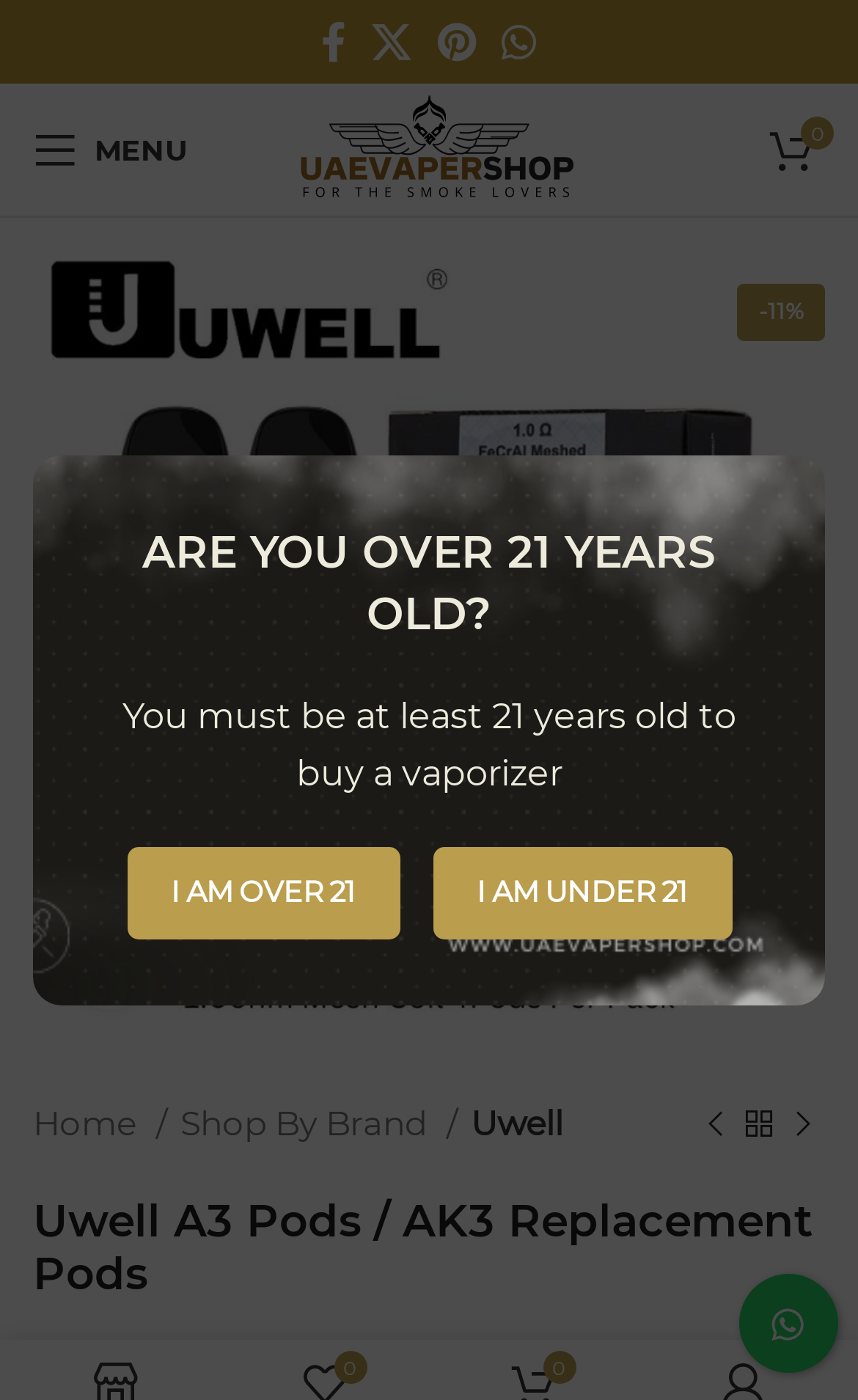Give a succinct answer to this question in a single word or phrase: 
What is the capacity of the vape juice in the pods?

2ml